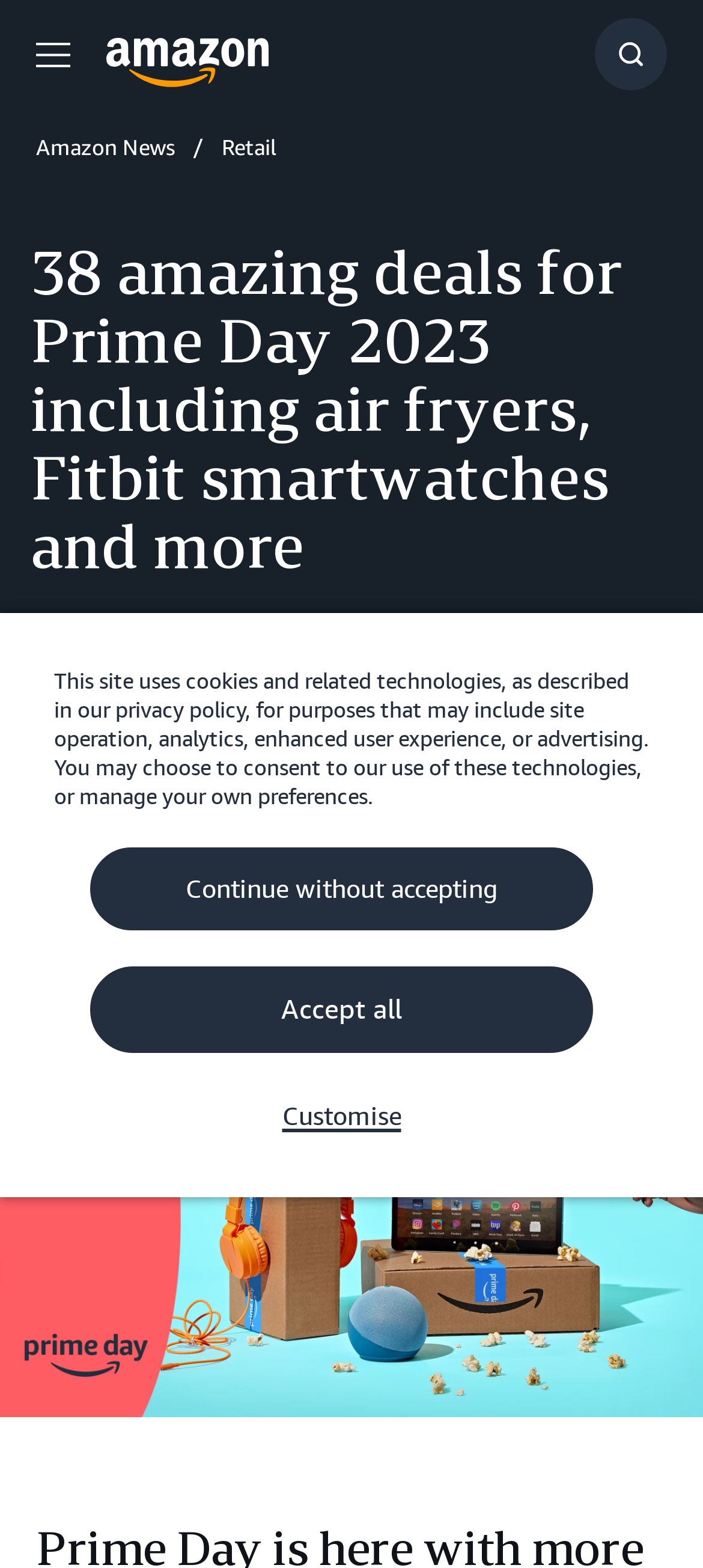Point out the bounding box coordinates of the section to click in order to follow this instruction: "Click the menu button".

[0.0, 0.011, 0.151, 0.057]